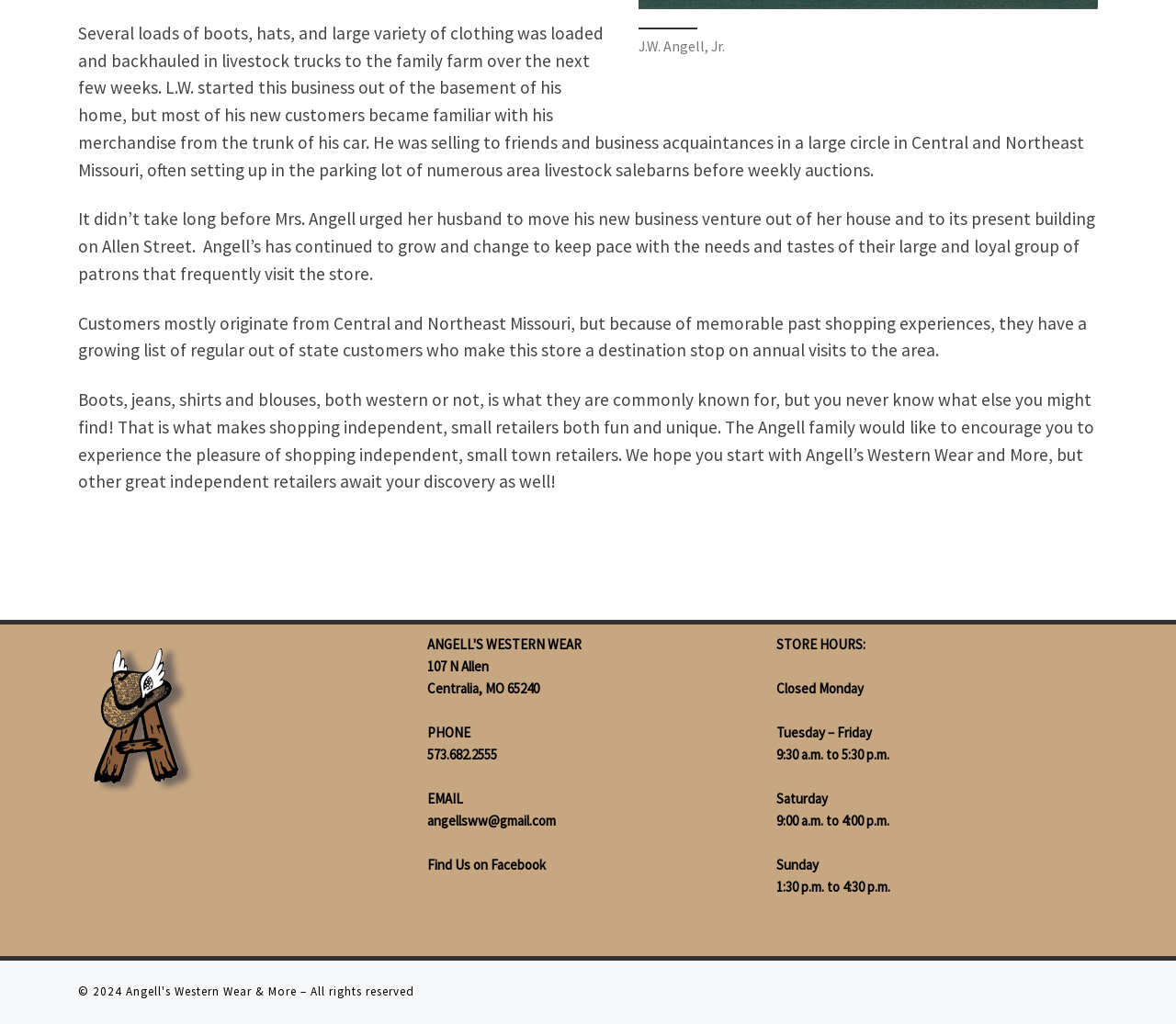Determine the bounding box coordinates (top-left x, top-left y, bottom-right x, bottom-right y) of the UI element described in the following text: Find Us on Facebook

[0.363, 0.836, 0.464, 0.853]